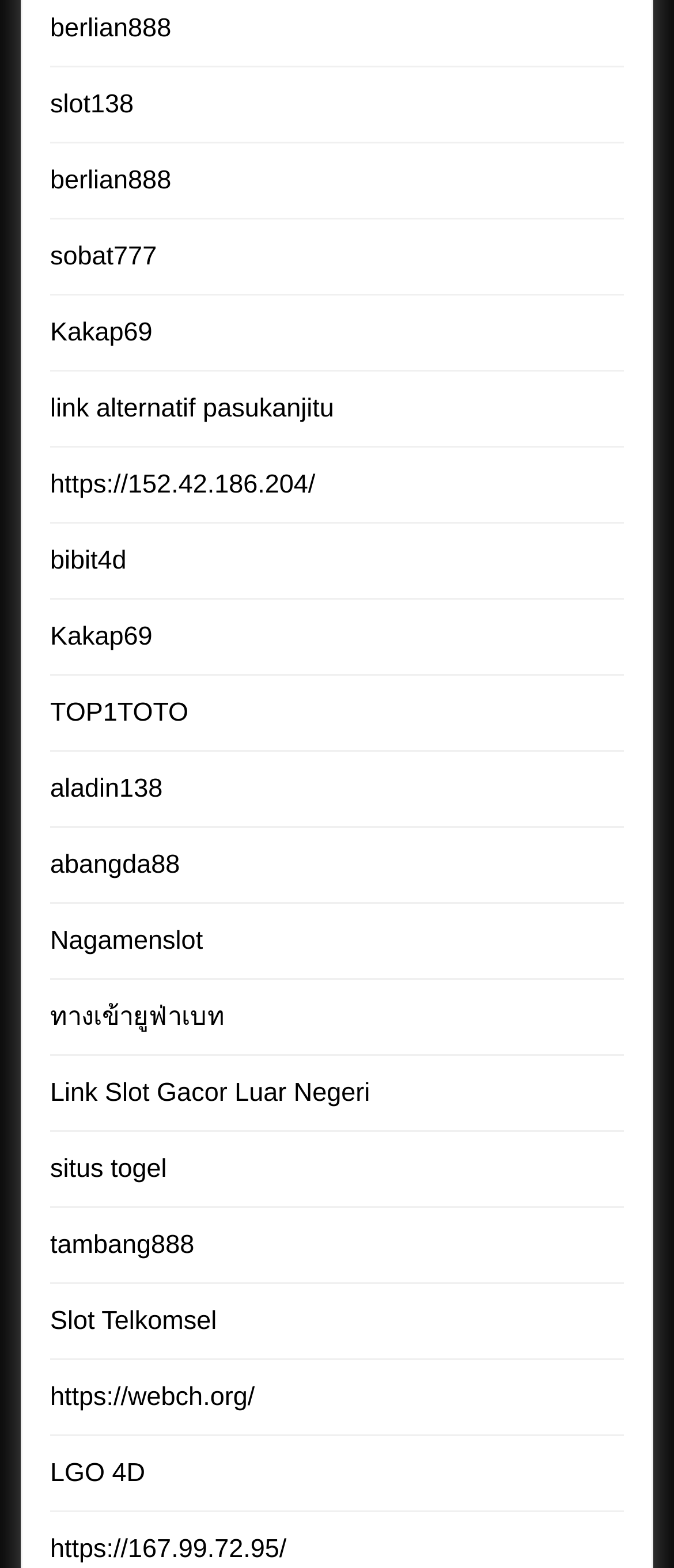Answer the question in a single word or phrase:
What is the longest link text on the webpage?

Link Slot Gacor Luar Negeri